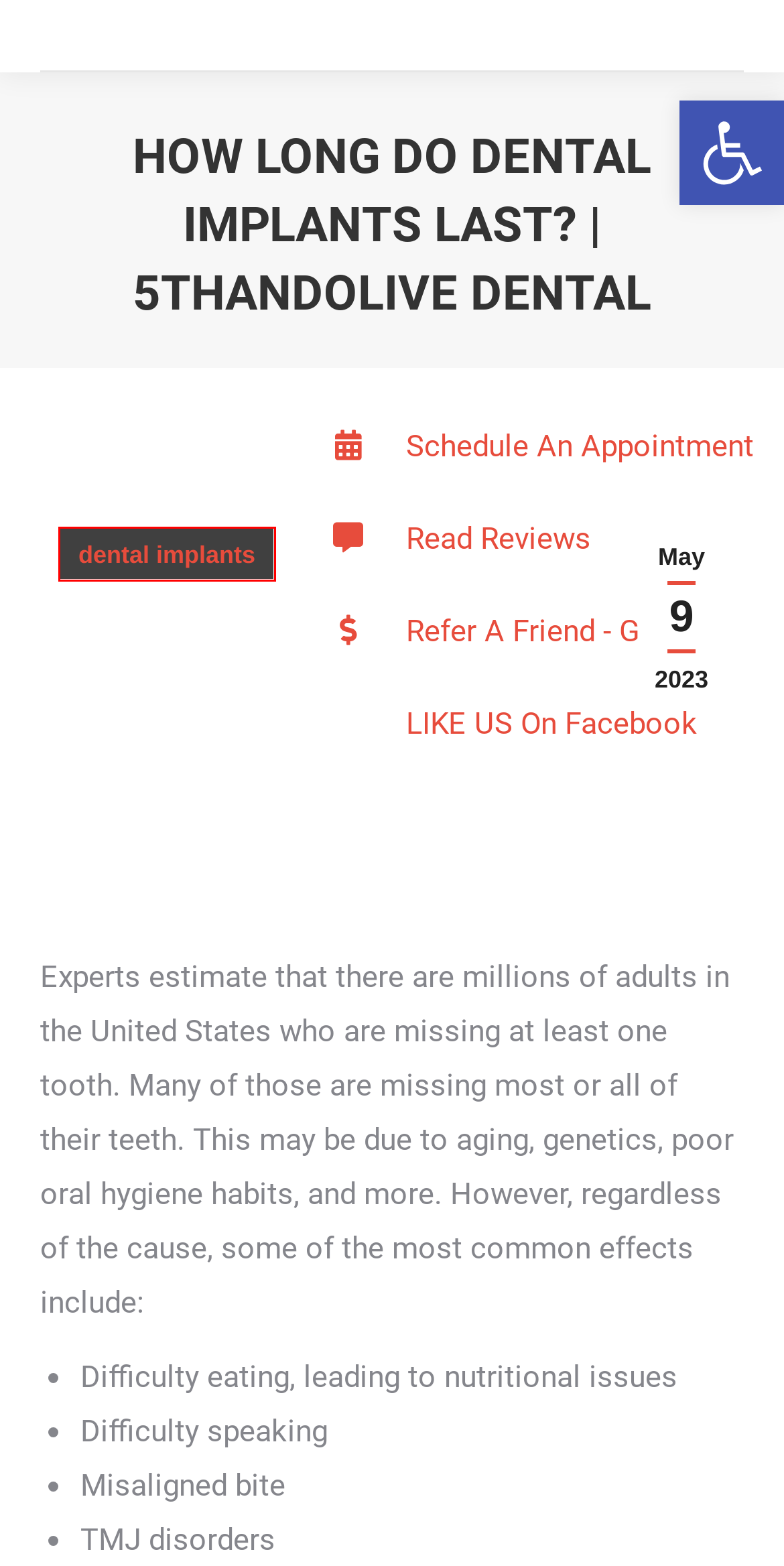View the screenshot of the webpage containing a red bounding box around a UI element. Select the most fitting webpage description for the new page shown after the element in the red bounding box is clicked. Here are the candidates:
A. May 9, 2023 - 5th & Olive Dental
B. REFER A FRIEND - 5th & Olive Dental
C. Reviews At 5thand Olivedental
D. Same Day Dental Implants | 5thandolive Dental
E. 5thandolivedental, Author at 5th & Olive Dental
F. full-mouth-dental-implants-worth-cost
G. Are Dental Veneers Permanent?
H. dental implants Archives - 5th & Olive Dental

H